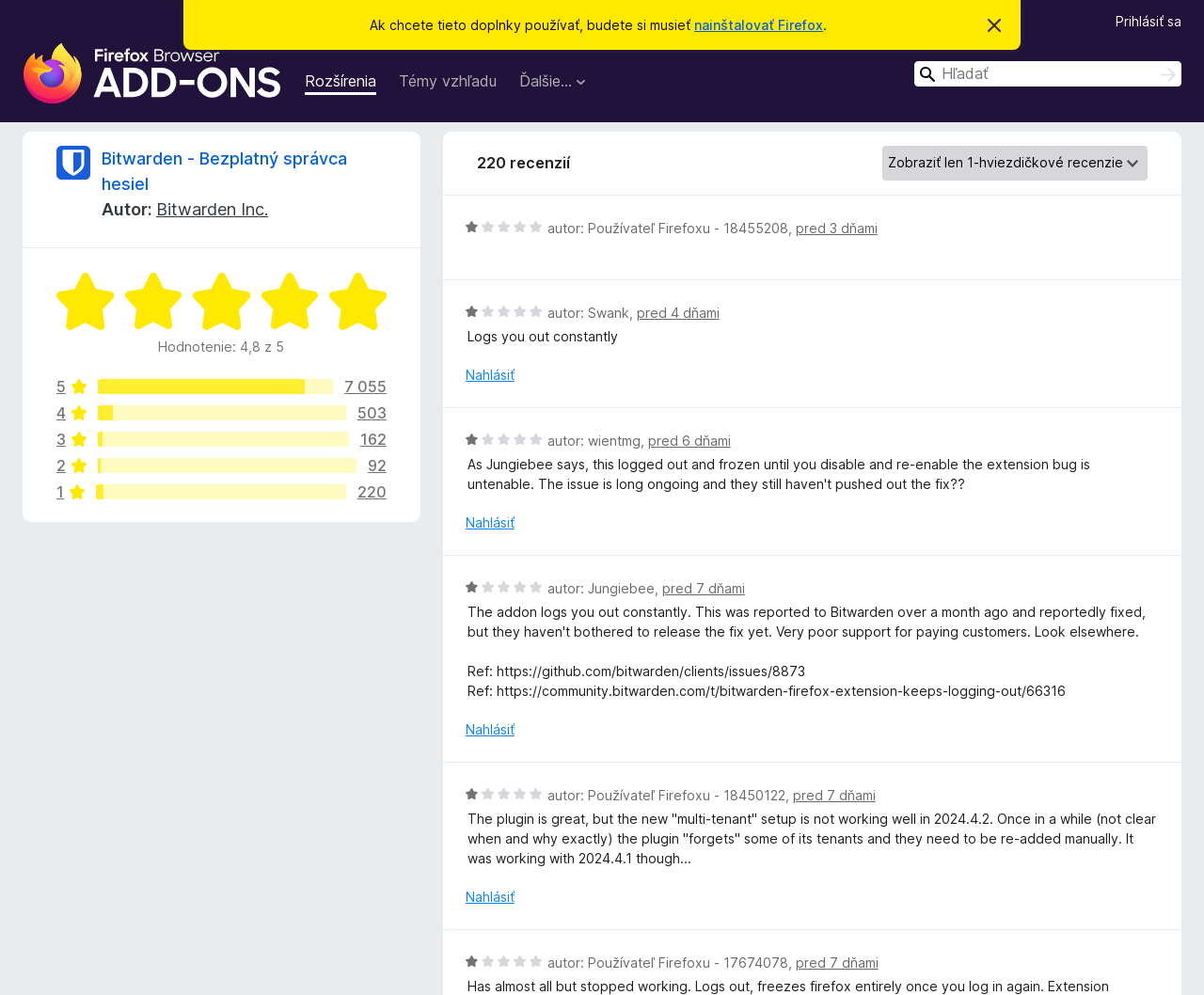Identify the bounding box coordinates of the element to click to follow this instruction: 'View more reviews'. Ensure the coordinates are four float values between 0 and 1, provided as [left, top, right, bottom].

[0.431, 0.073, 0.486, 0.095]